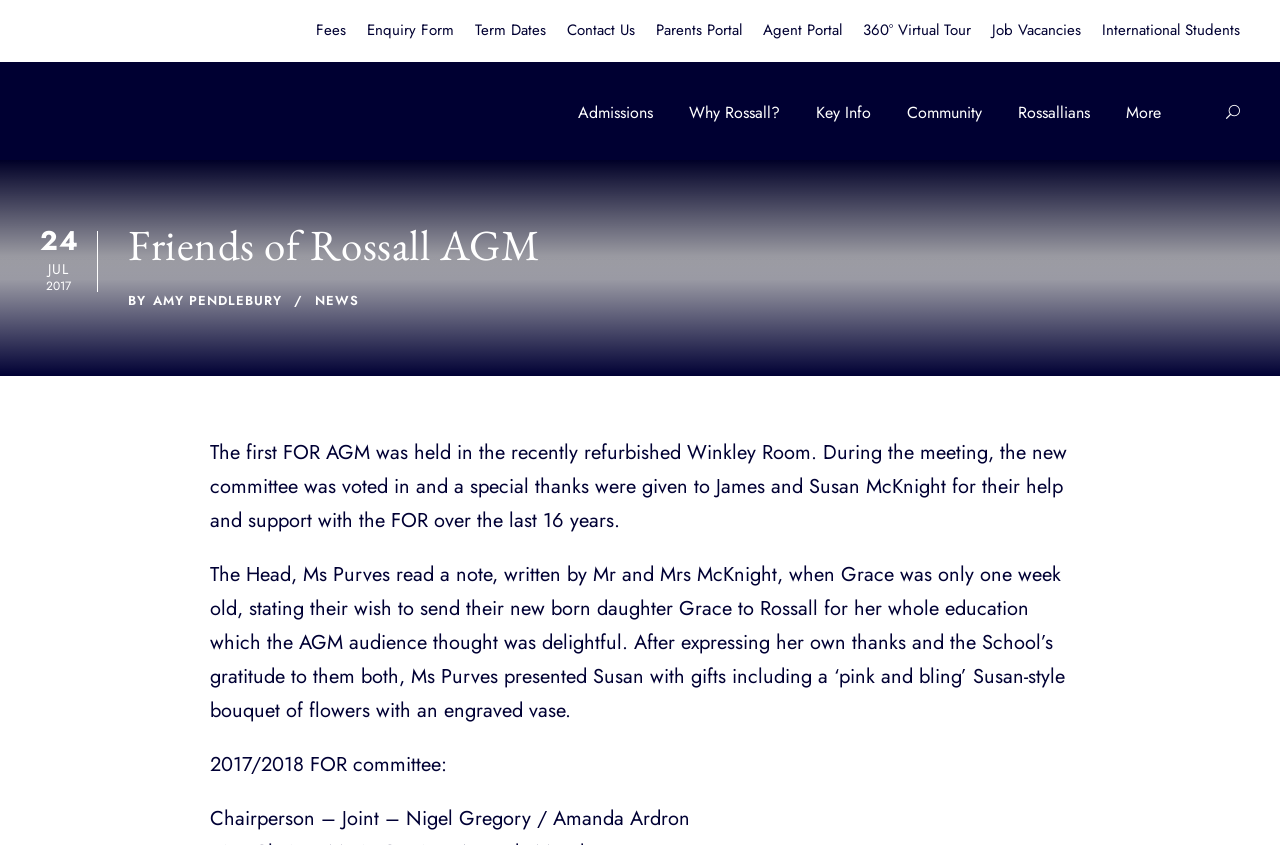Identify the bounding box coordinates of the clickable section necessary to follow the following instruction: "Go to Community page". The coordinates should be presented as four float numbers from 0 to 1, i.e., [left, top, right, bottom].

[0.697, 0.117, 0.755, 0.189]